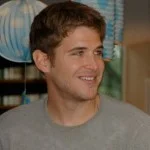Is the background of the image blurred? Examine the screenshot and reply using just one word or a brief phrase.

yes